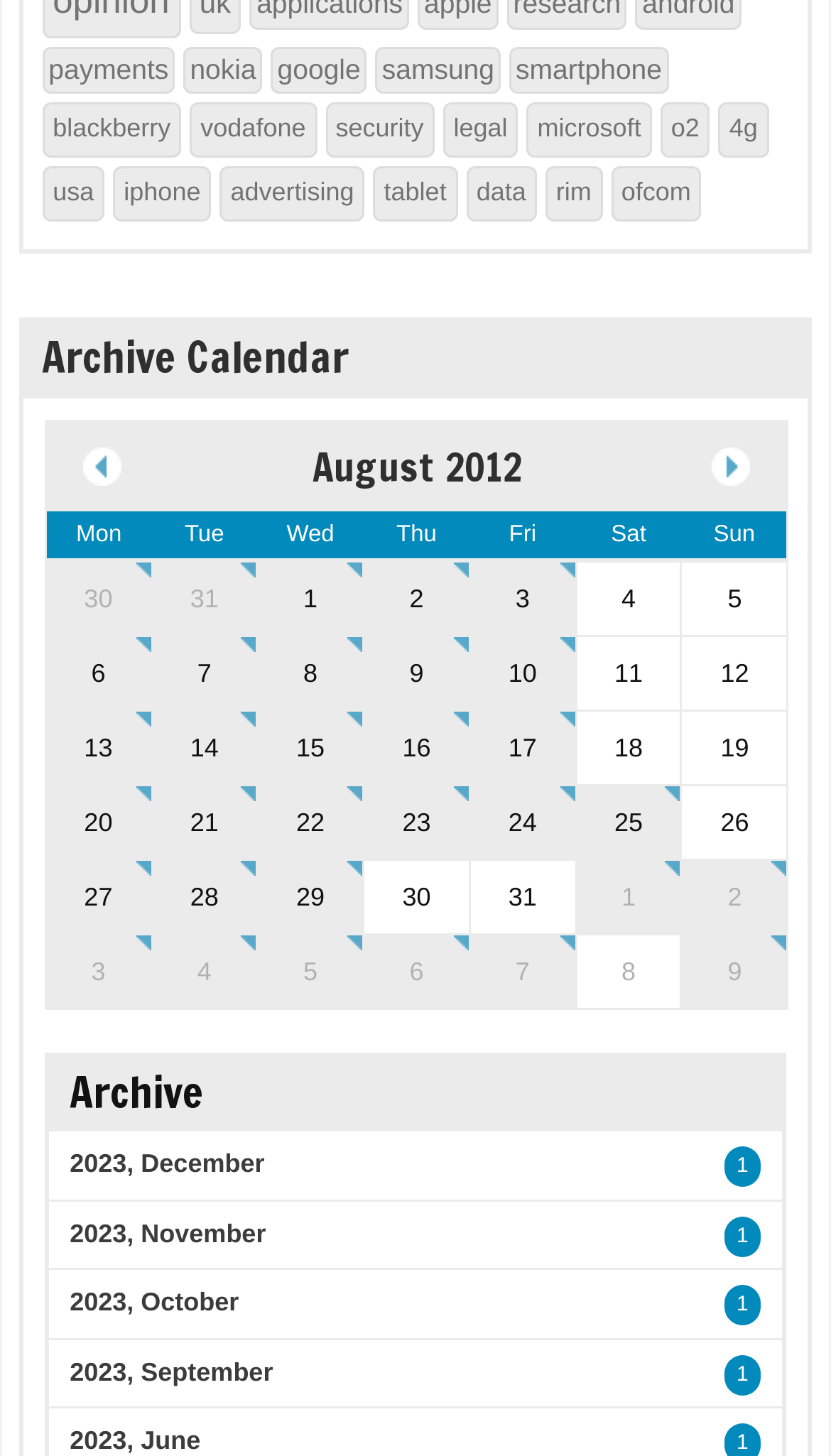Specify the bounding box coordinates of the area to click in order to follow the given instruction: "click on '« August 2012 »'."

[0.054, 0.288, 0.948, 0.351]